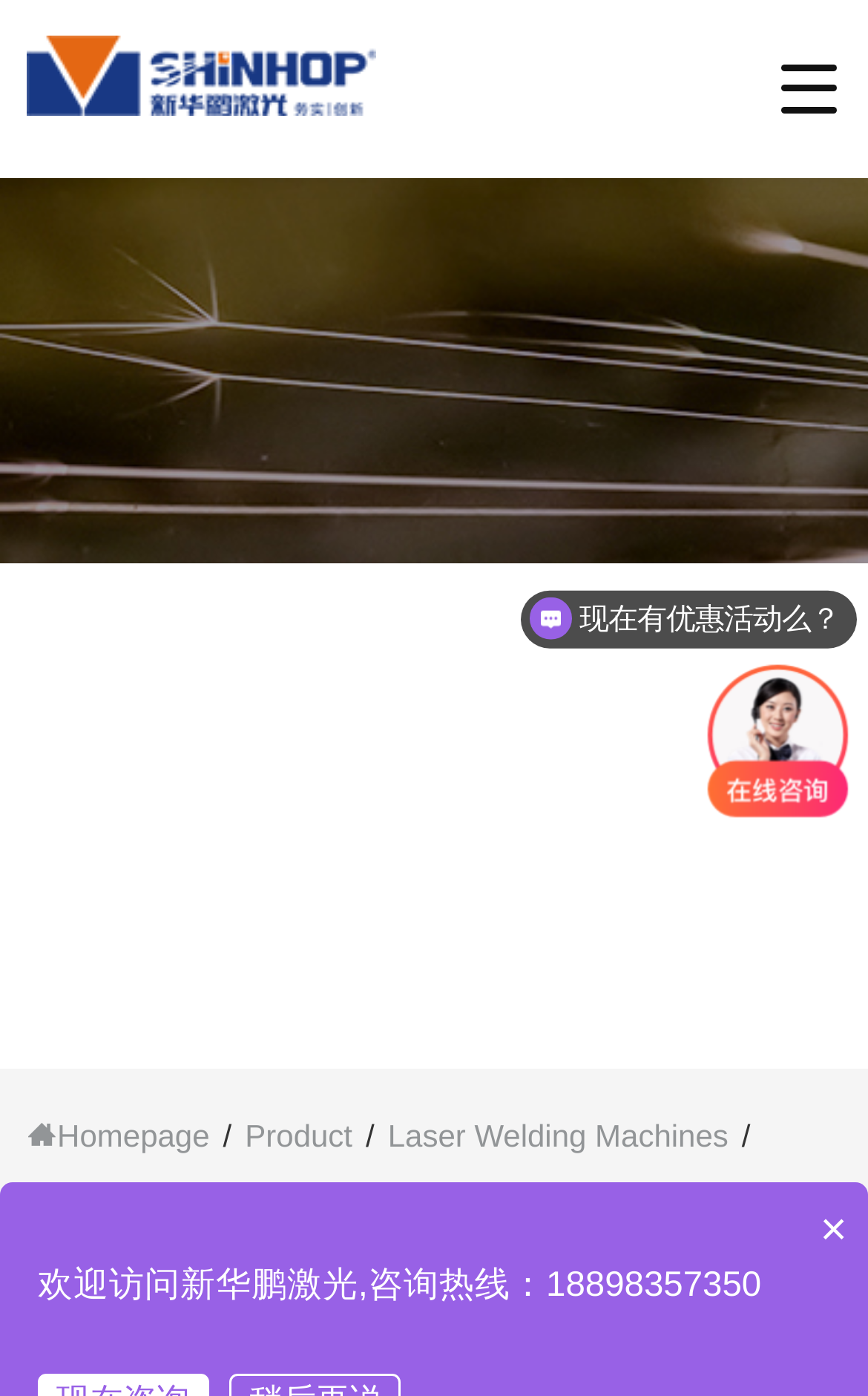Use a single word or phrase to answer the question: 
What type of machine is described on this webpage?

Laser welding machine